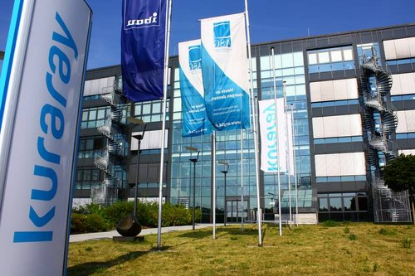What is reflected in the large glass windows?
Examine the screenshot and reply with a single word or phrase.

Clear blue sky